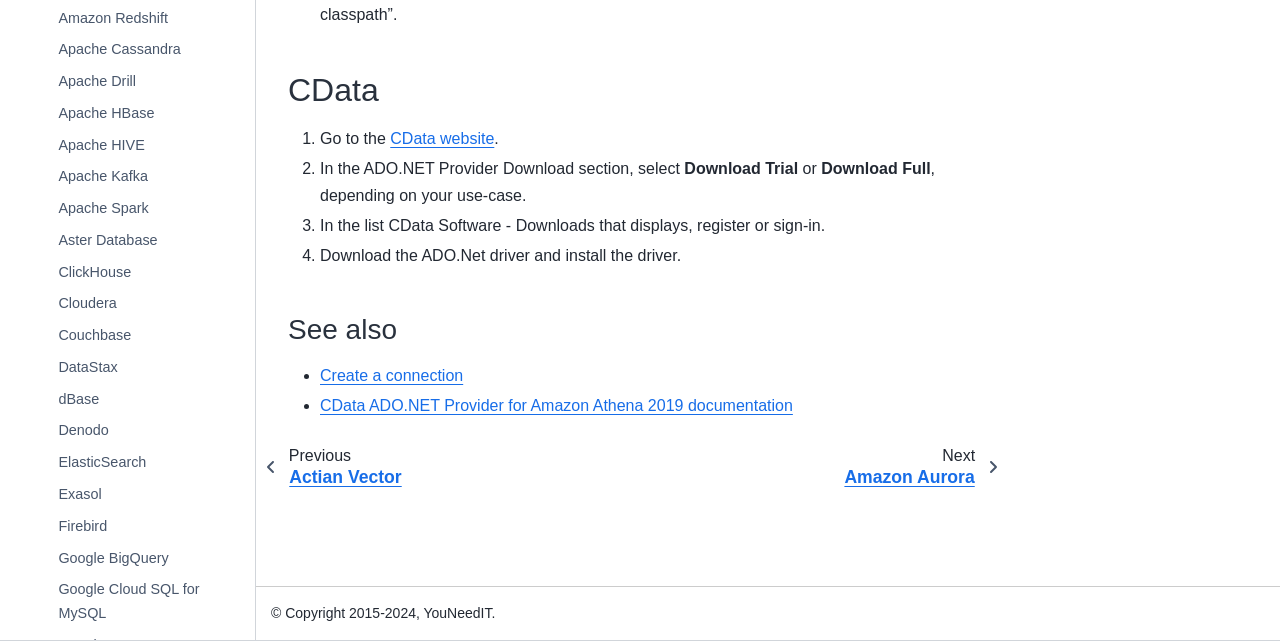Extract the bounding box coordinates of the UI element described by: "Apache HBase". The coordinates should include four float numbers ranging from 0 to 1, e.g., [left, top, right, bottom].

[0.038, 0.153, 0.199, 0.202]